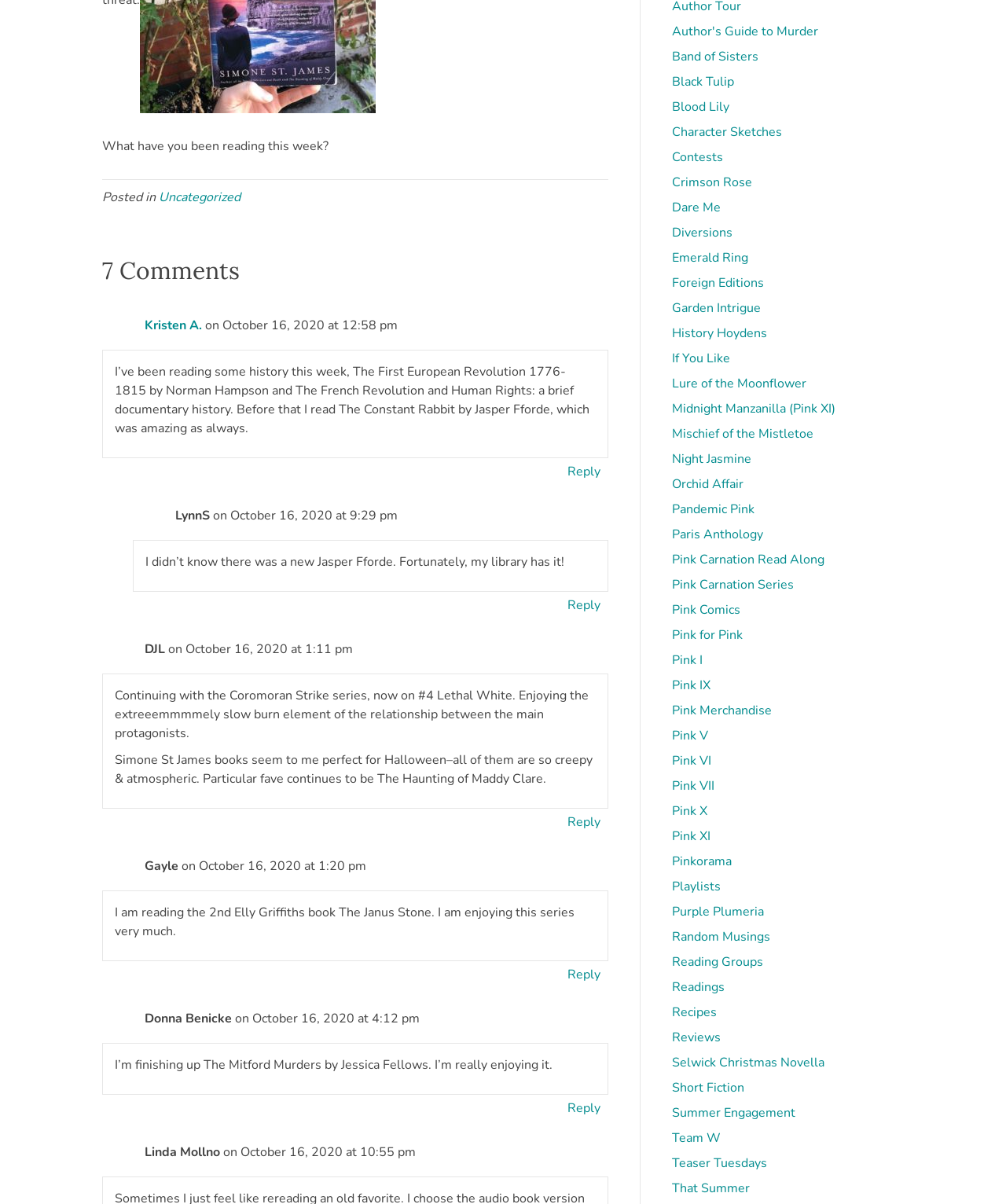Locate the bounding box coordinates of the clickable region necessary to complete the following instruction: "Click on the 'Reply to Kristen A.' link". Provide the coordinates in the format of four float numbers between 0 and 1, i.e., [left, top, right, bottom].

[0.56, 0.381, 0.601, 0.402]